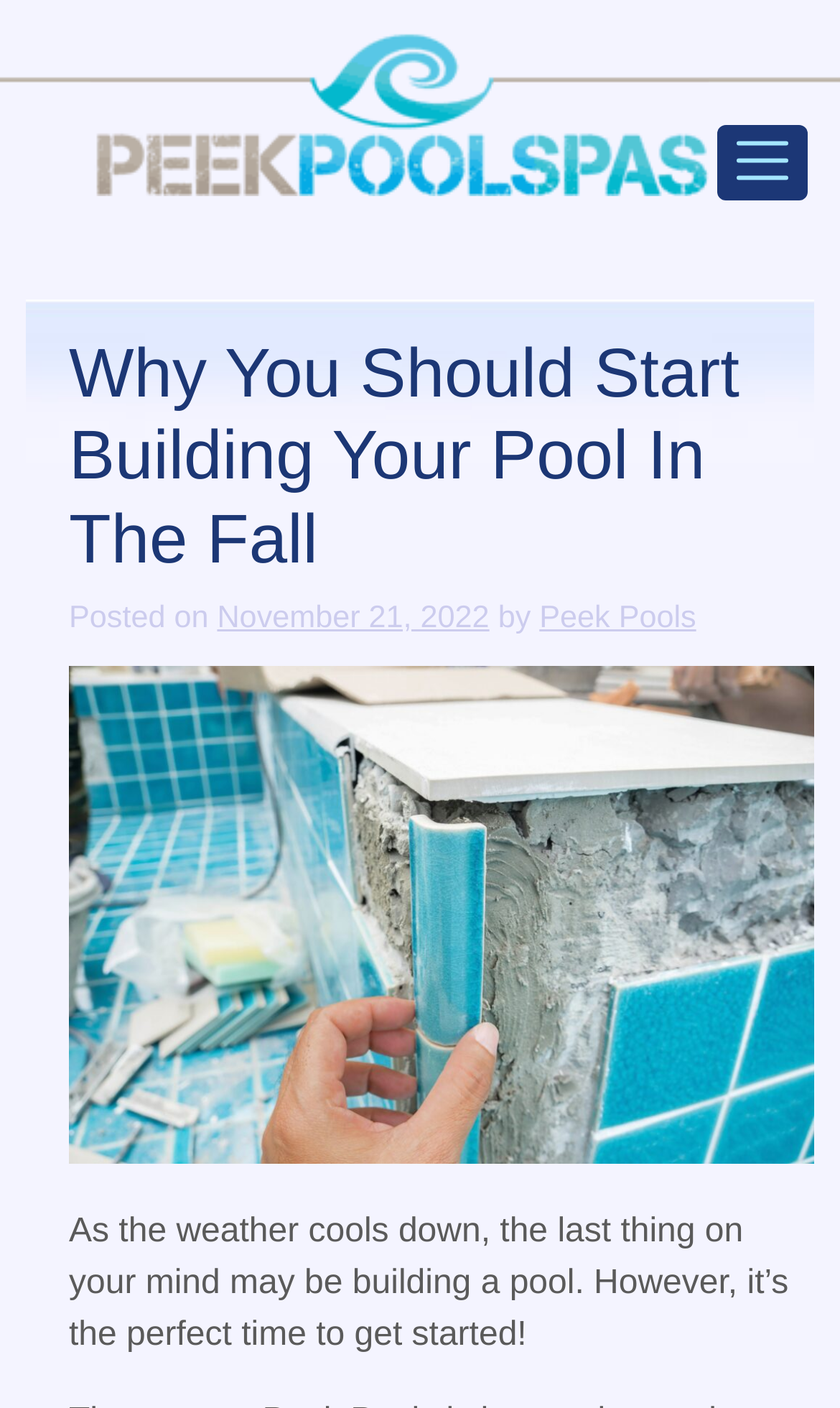Please determine the heading text of this webpage.

Why You Should Start Building Your Pool In The Fall